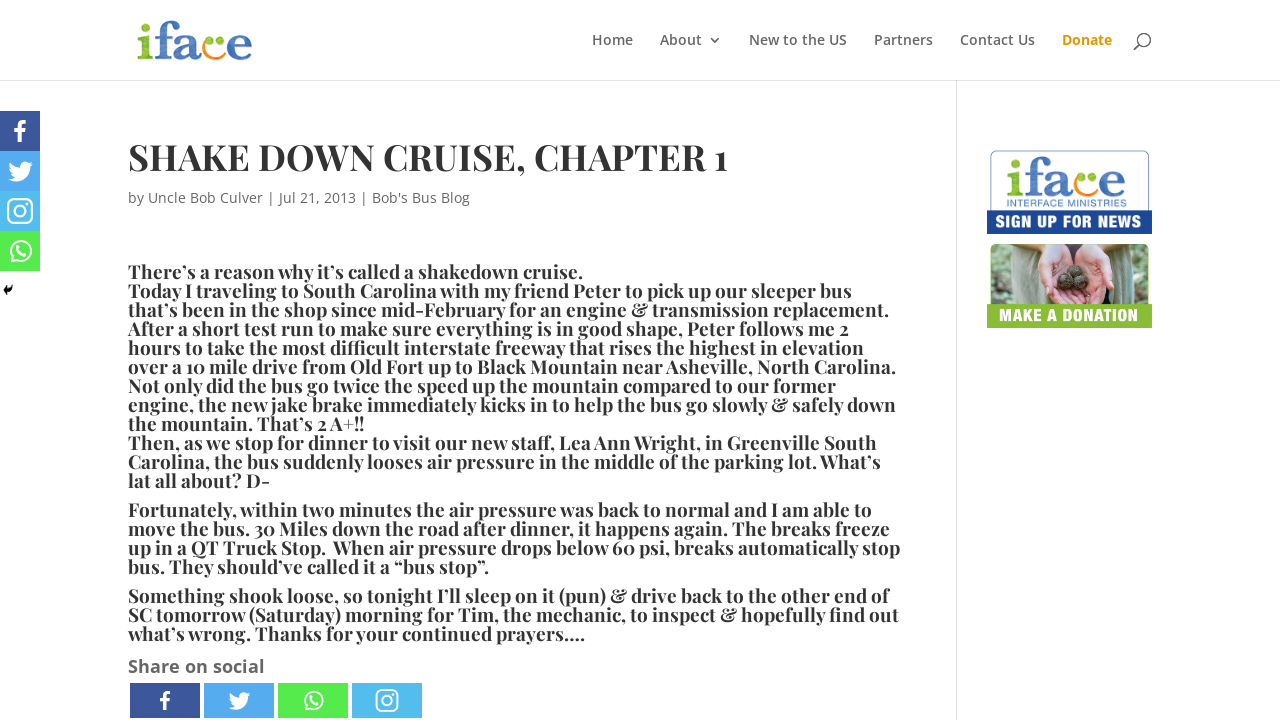Based on the element description New to the US, identify the bounding box of the UI element in the given webpage screenshot. The coordinates should be in the format (top-left x, top-left y, bottom-right x, bottom-right y) and must be between 0 and 1.

[0.585, 0.046, 0.662, 0.111]